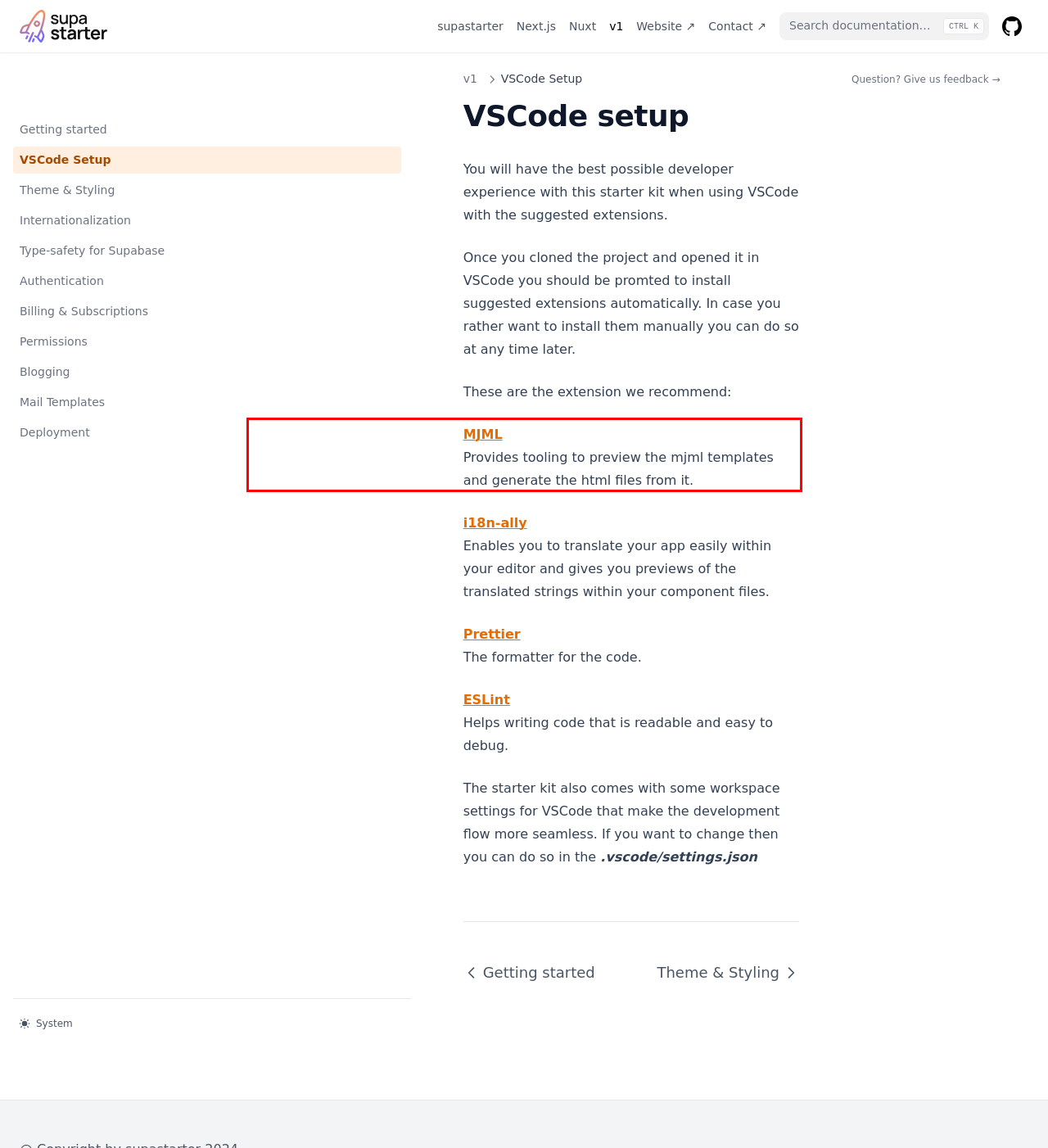Given a screenshot of a webpage, identify the red bounding box and perform OCR to recognize the text within that box.

i18n-ally (opens in a new tab) Enables you to translate your app easily within your editor and gives you previews of the translated strings within your component files.